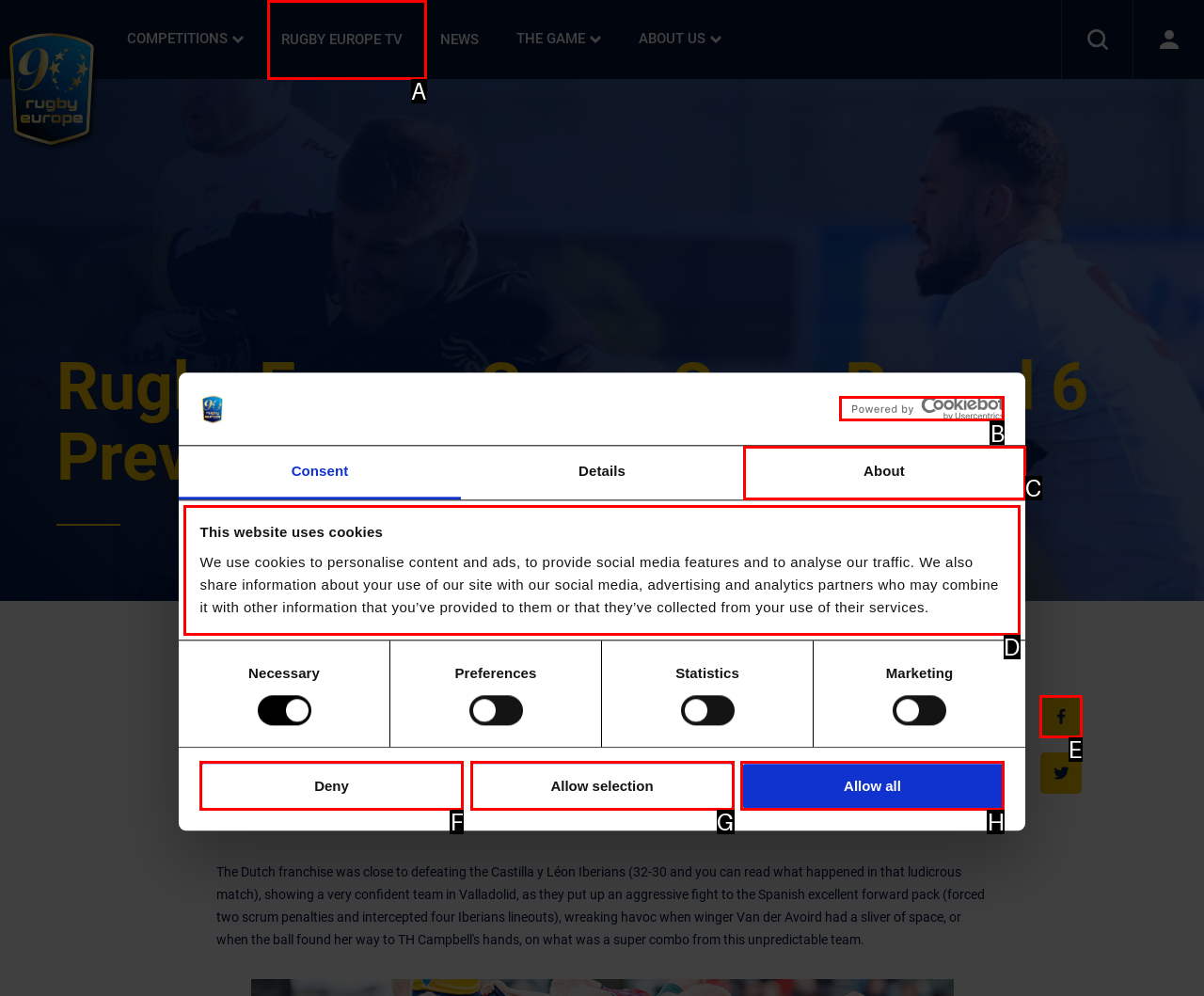Select the letter of the UI element that best matches: Allow all
Answer with the letter of the correct option directly.

H